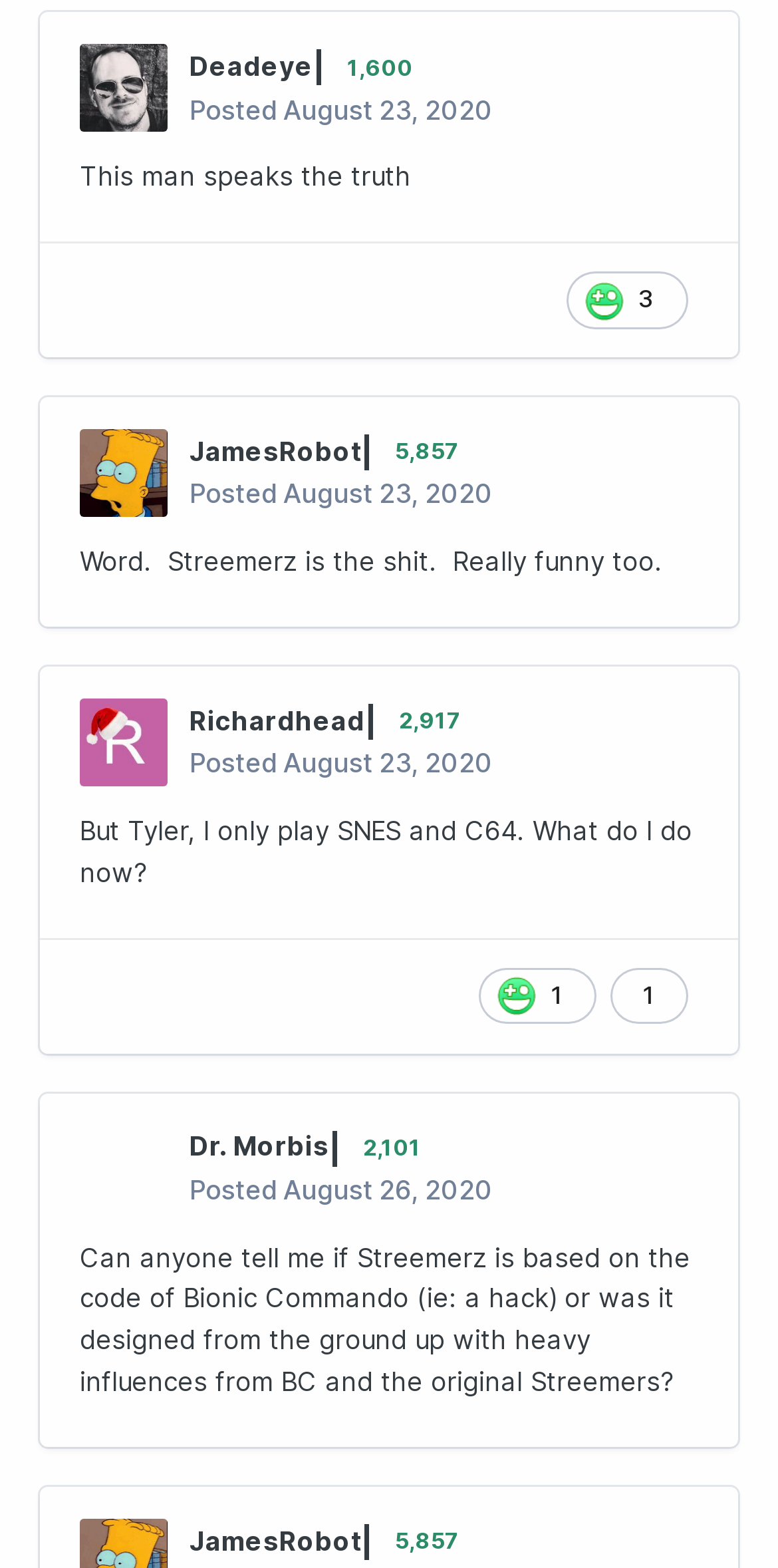Provide the bounding box coordinates for the area that should be clicked to complete the instruction: "View JamesRobot's post".

[0.244, 0.274, 0.592, 0.303]